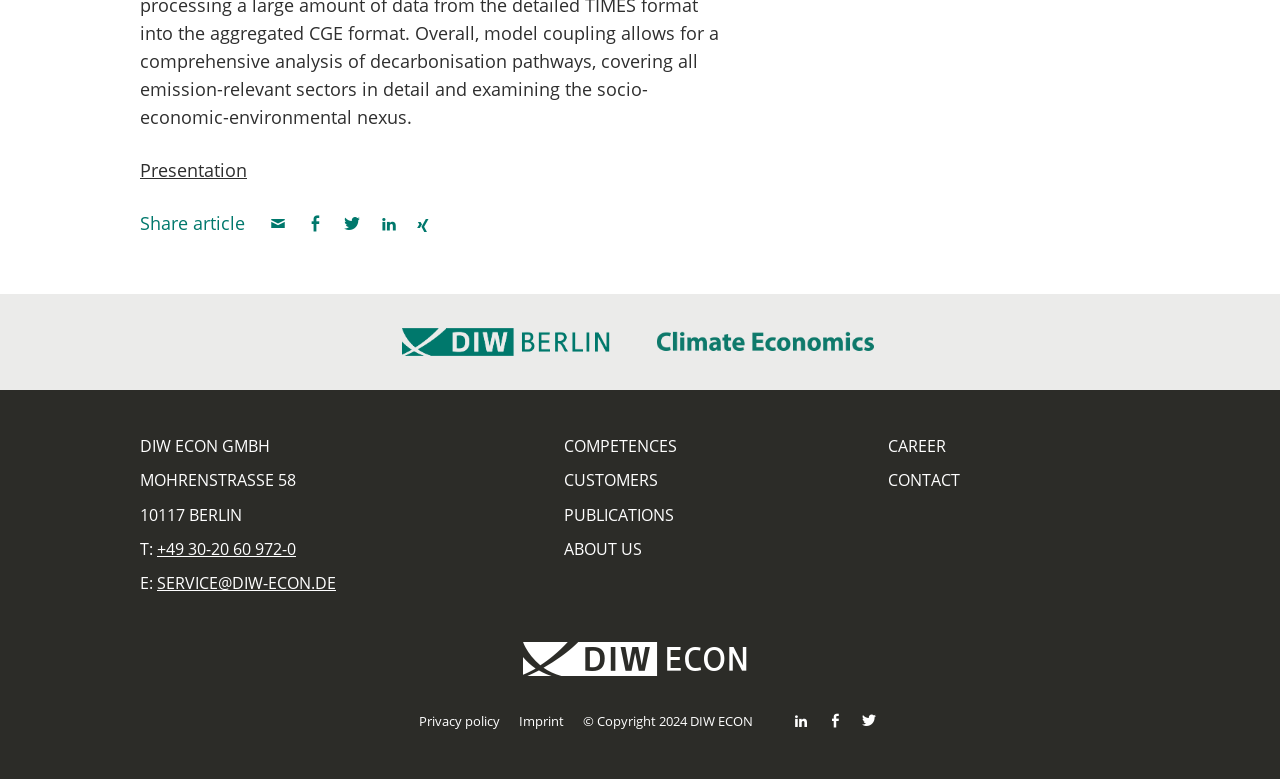How many social media links are there?
Please look at the screenshot and answer using one word or phrase.

5